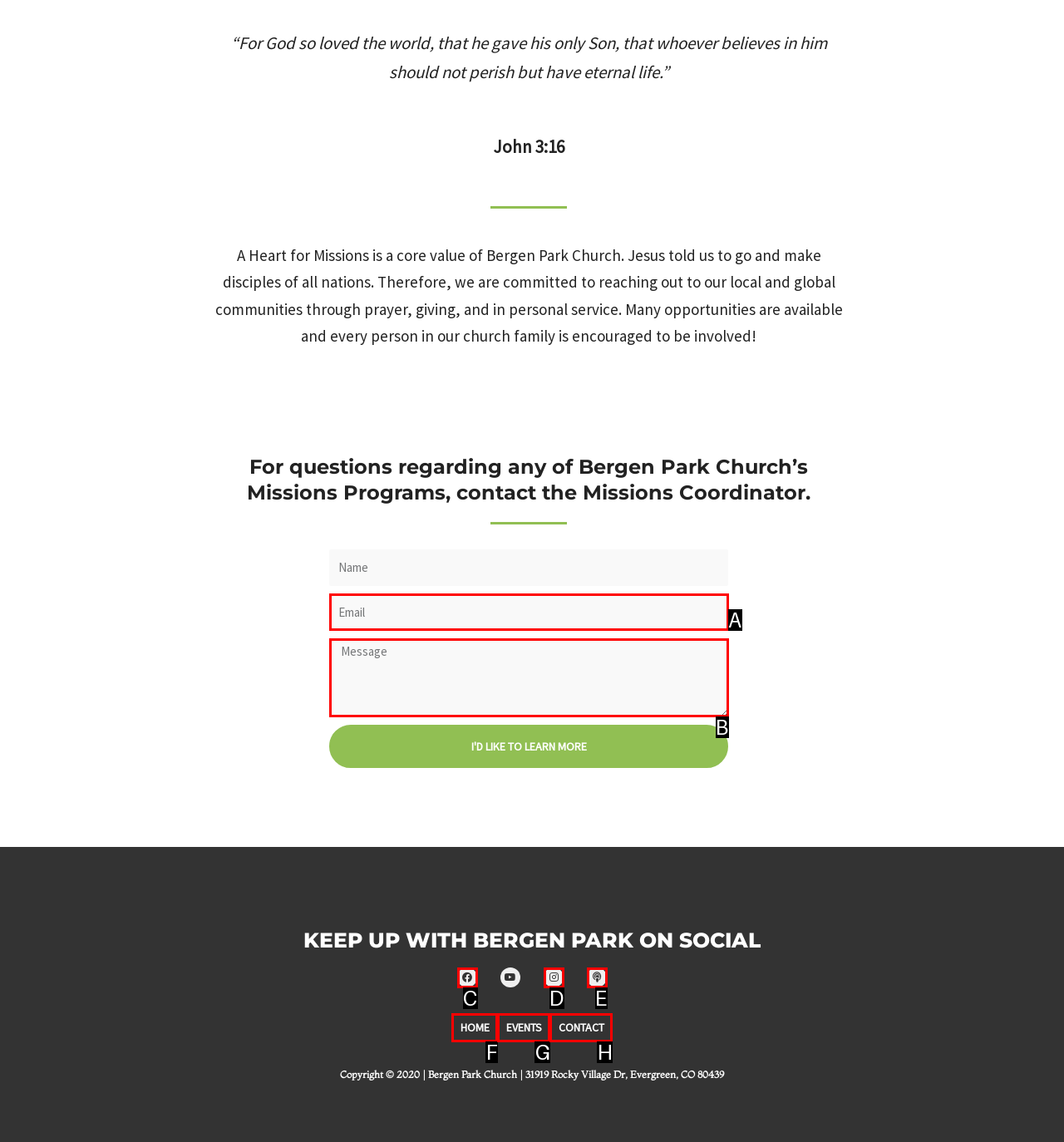Choose the HTML element that matches the description: Home
Reply with the letter of the correct option from the given choices.

F